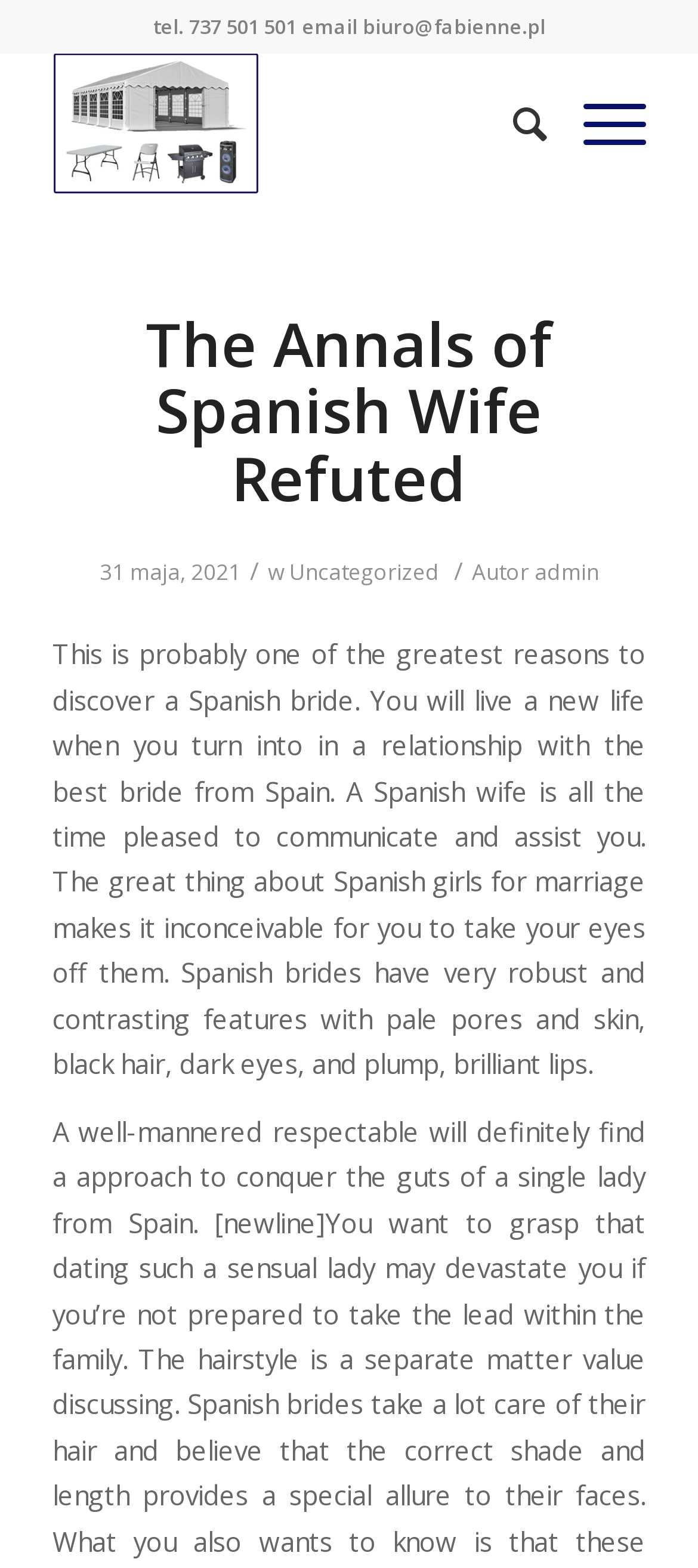Who is the author of the article?
Refer to the image and provide a concise answer in one word or phrase.

admin